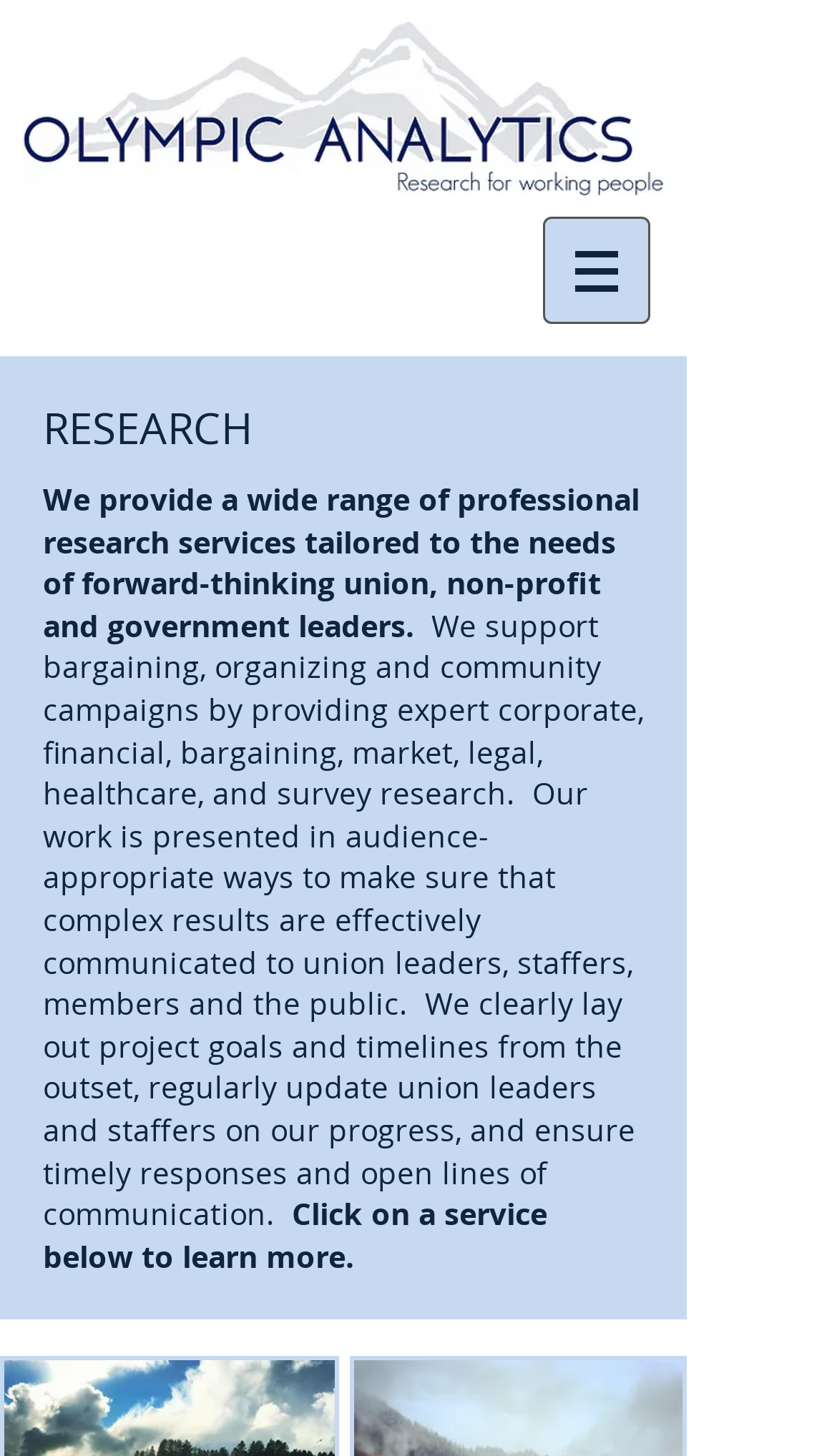How does the website present research results?
Could you give a comprehensive explanation in response to this question?

According to the webpage, the website presents research results in audience-appropriate ways to ensure that complex results are effectively communicated to union leaders, staffers, members, and the public.